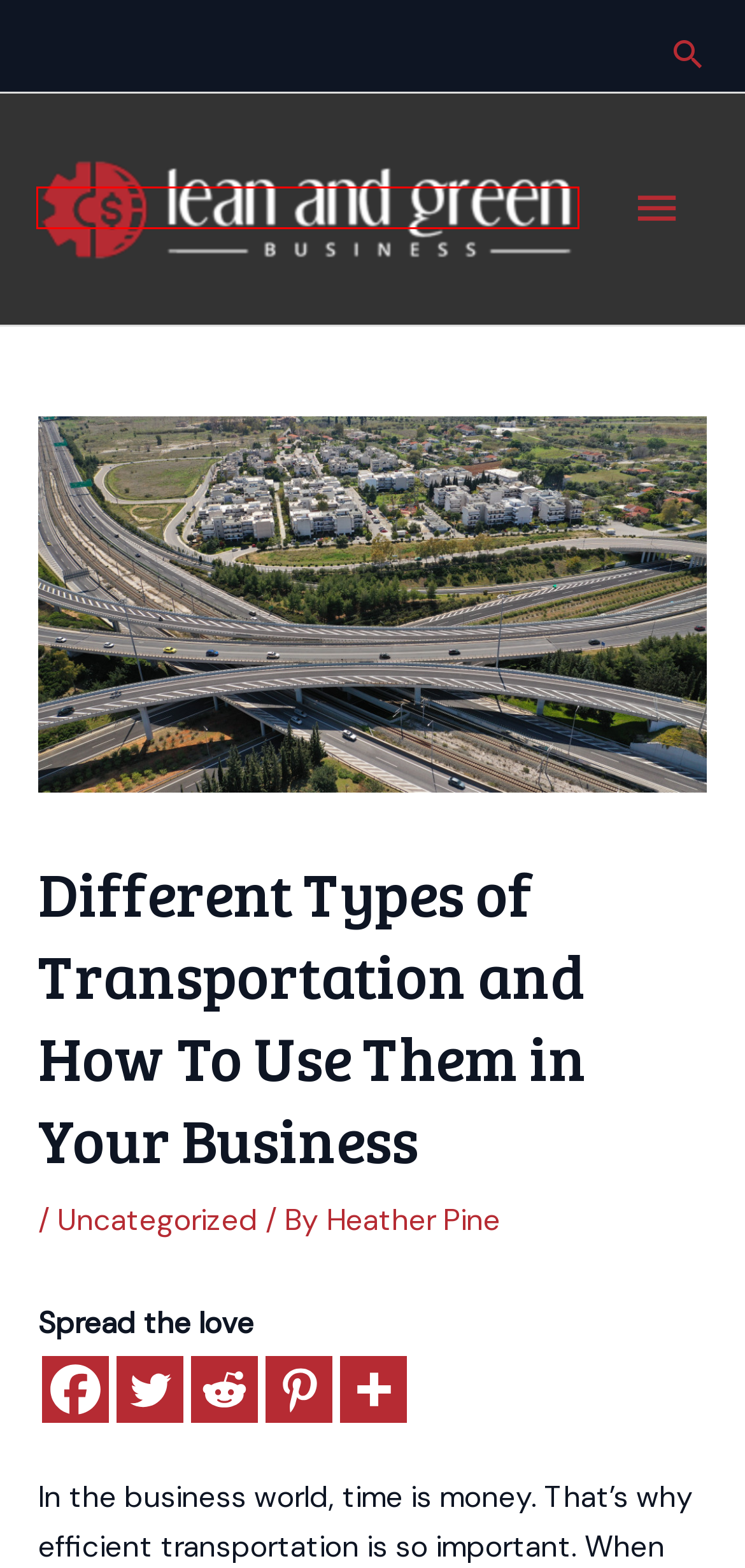With the provided screenshot showing a webpage and a red bounding box, determine which webpage description best fits the new page that appears after clicking the element inside the red box. Here are the options:
A. What You Need to Know to Start Your Cleaning Business - Lean And Green Business
B. Home Archives - Lean And Green Business
C. Choosing the Right Truck for Your Business: A Guide
D. Lean & Green Business - Grow with Sustainable Agriculture
E. Uncategorized Archives - Lean And Green Business
F. Privacy Policy - Lean And Green Business
G. How Can a Business Make a Solid Impact in a Community - Lean And Green Business
H. Eco-Friendly Business Practices to Implement in 2024 - Lean And Green Business

D